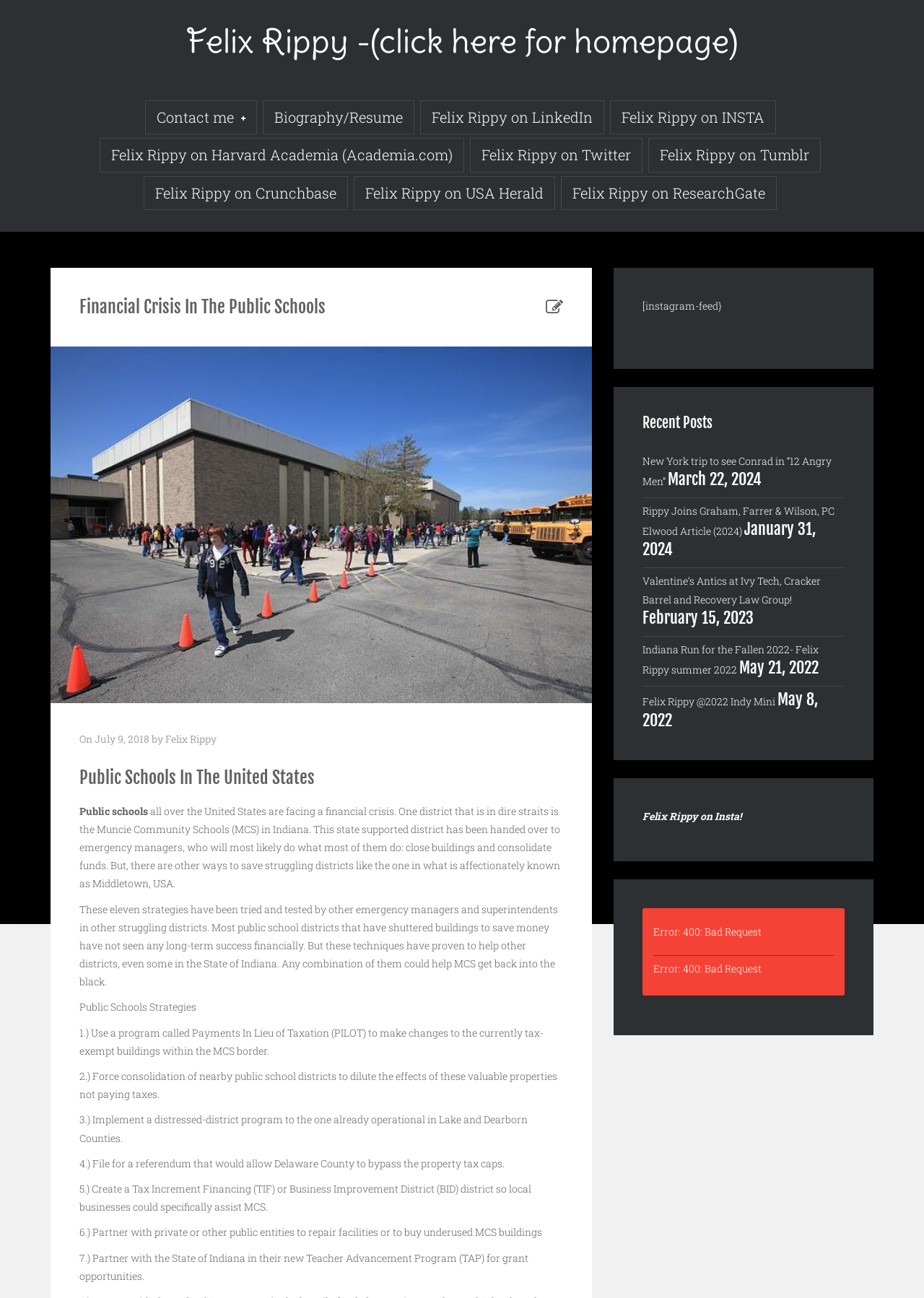What is the title of the second heading?
Provide a detailed and extensive answer to the question.

The second heading on the webpage is 'Public Schools In The United States', which is located below the main article title 'Financial Crisis In The Public Schools'.